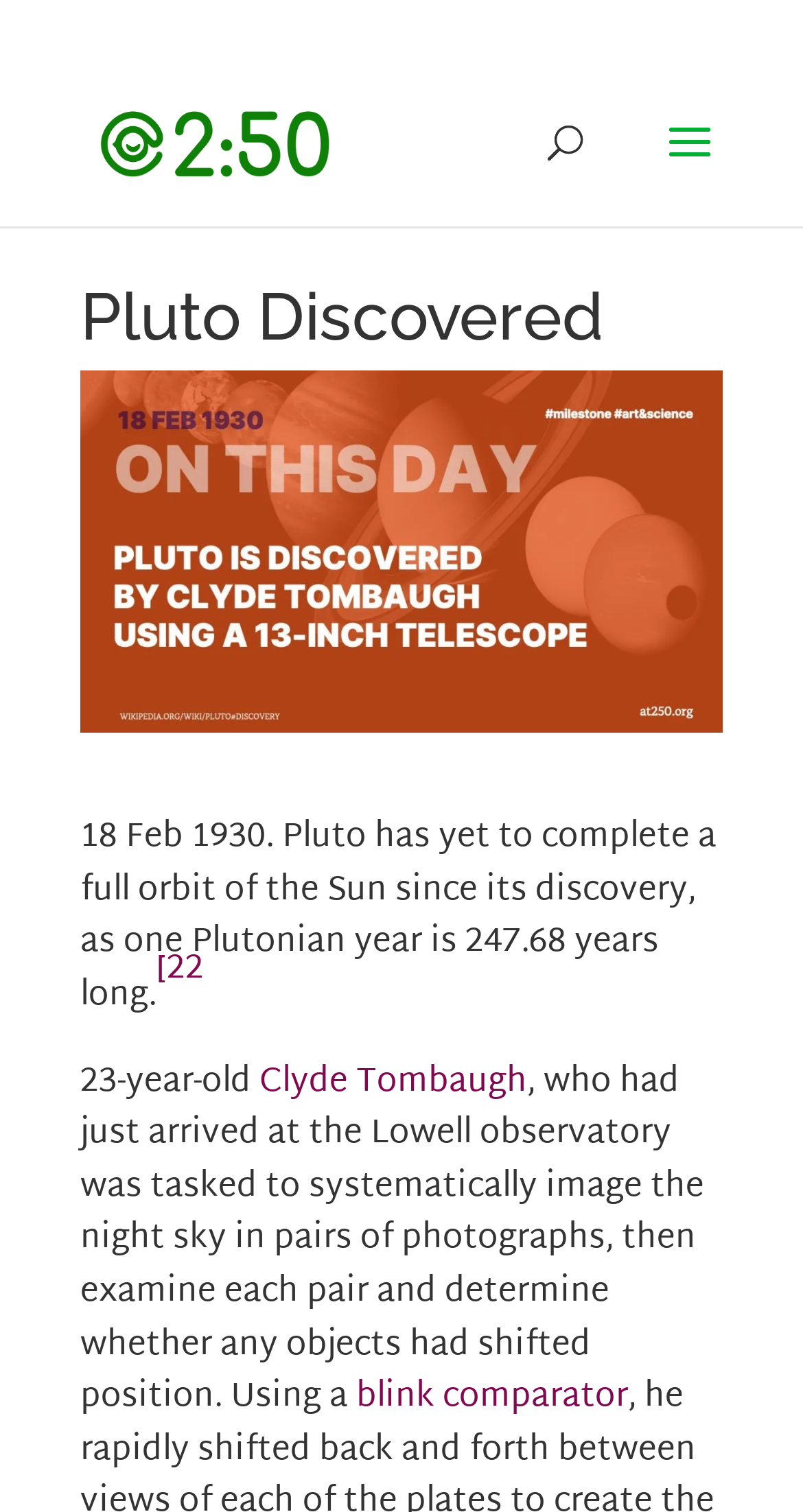Using the image as a reference, answer the following question in as much detail as possible:
What tool did Clyde Tombaugh use to examine the night sky?

The answer can be found in the link element that says 'blink comparator'. This link is located in the sentence that describes Clyde Tombaugh's task at the Lowell observatory, which is to systematically image the night sky in pairs of photographs and examine each pair using a blink comparator.